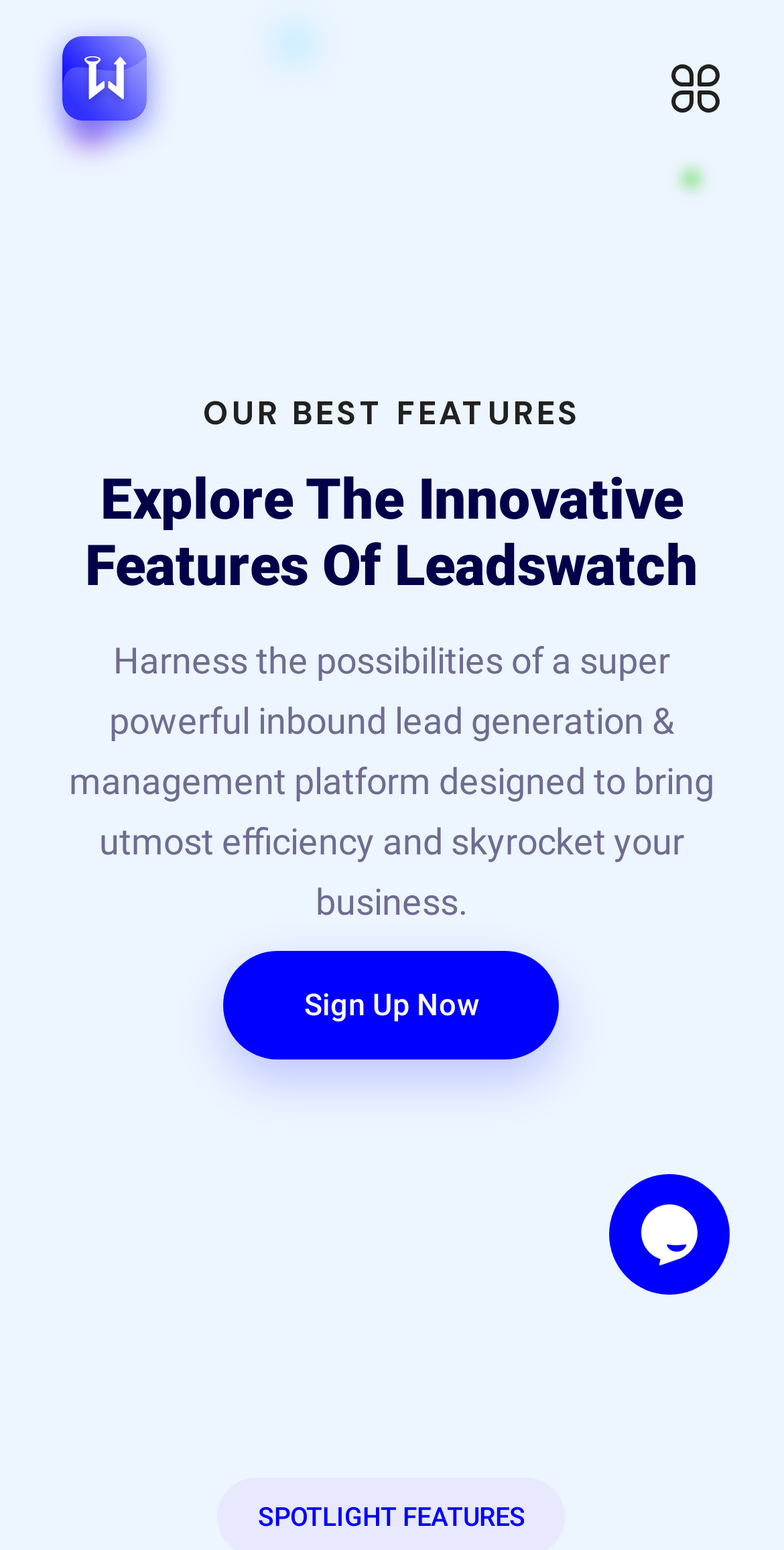Answer this question using a single word or a brief phrase:
What is the main purpose of Leadswatch?

Lead Generation